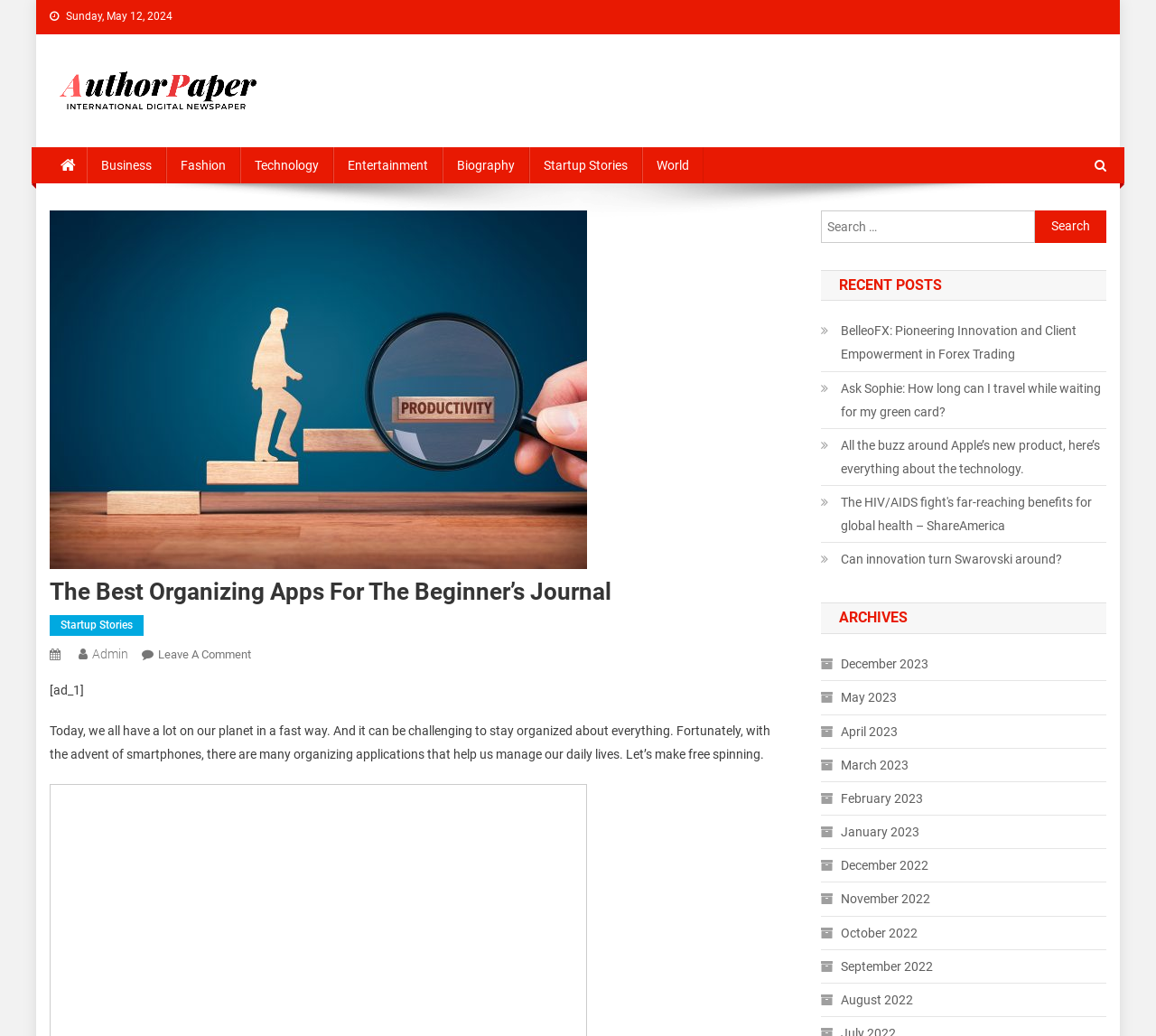Locate the bounding box coordinates of the element that needs to be clicked to carry out the instruction: "Search for something". The coordinates should be given as four float numbers ranging from 0 to 1, i.e., [left, top, right, bottom].

[0.71, 0.203, 0.957, 0.234]